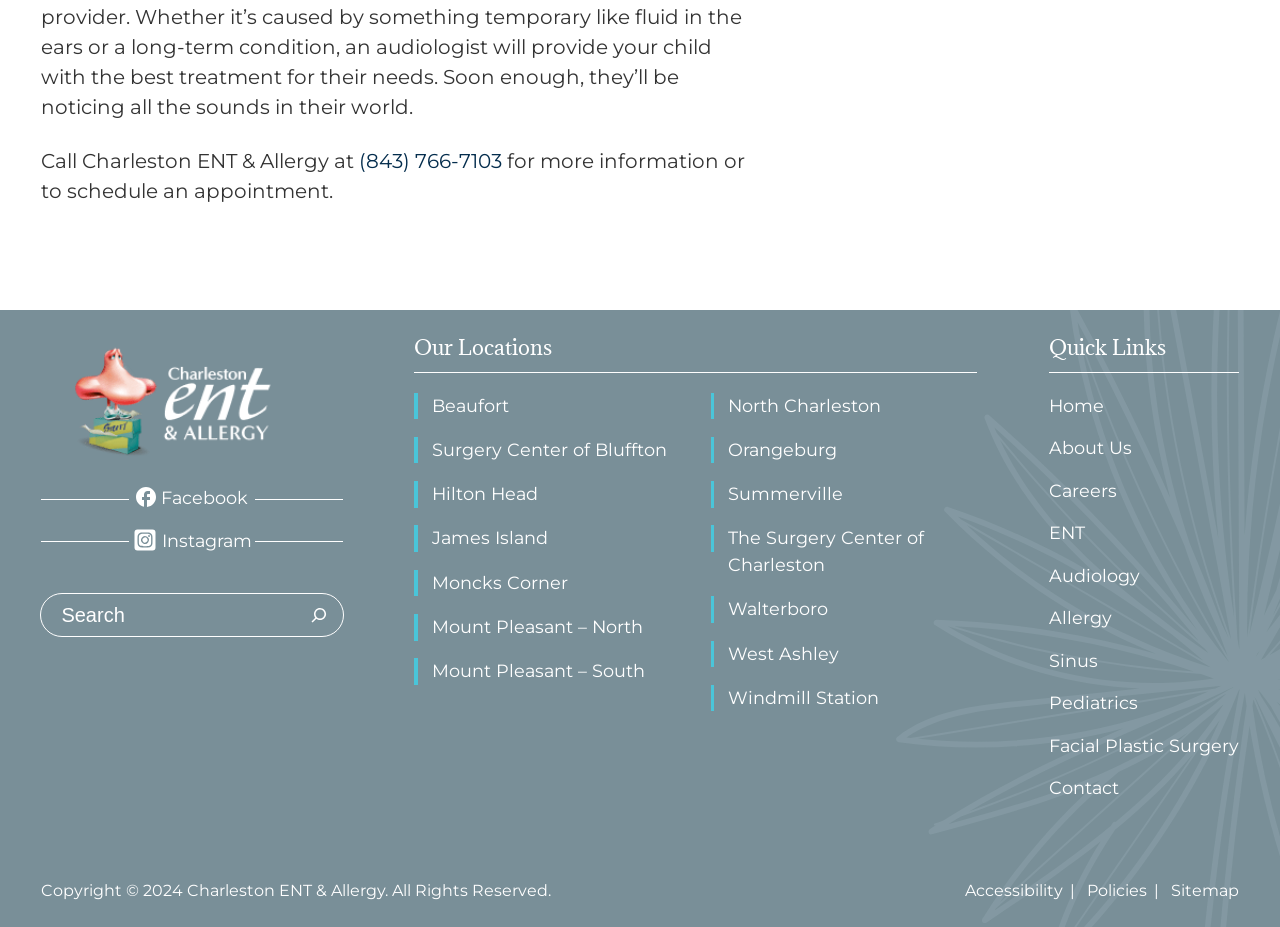Respond to the question below with a concise word or phrase:
How many locations are listed on the webpage?

12